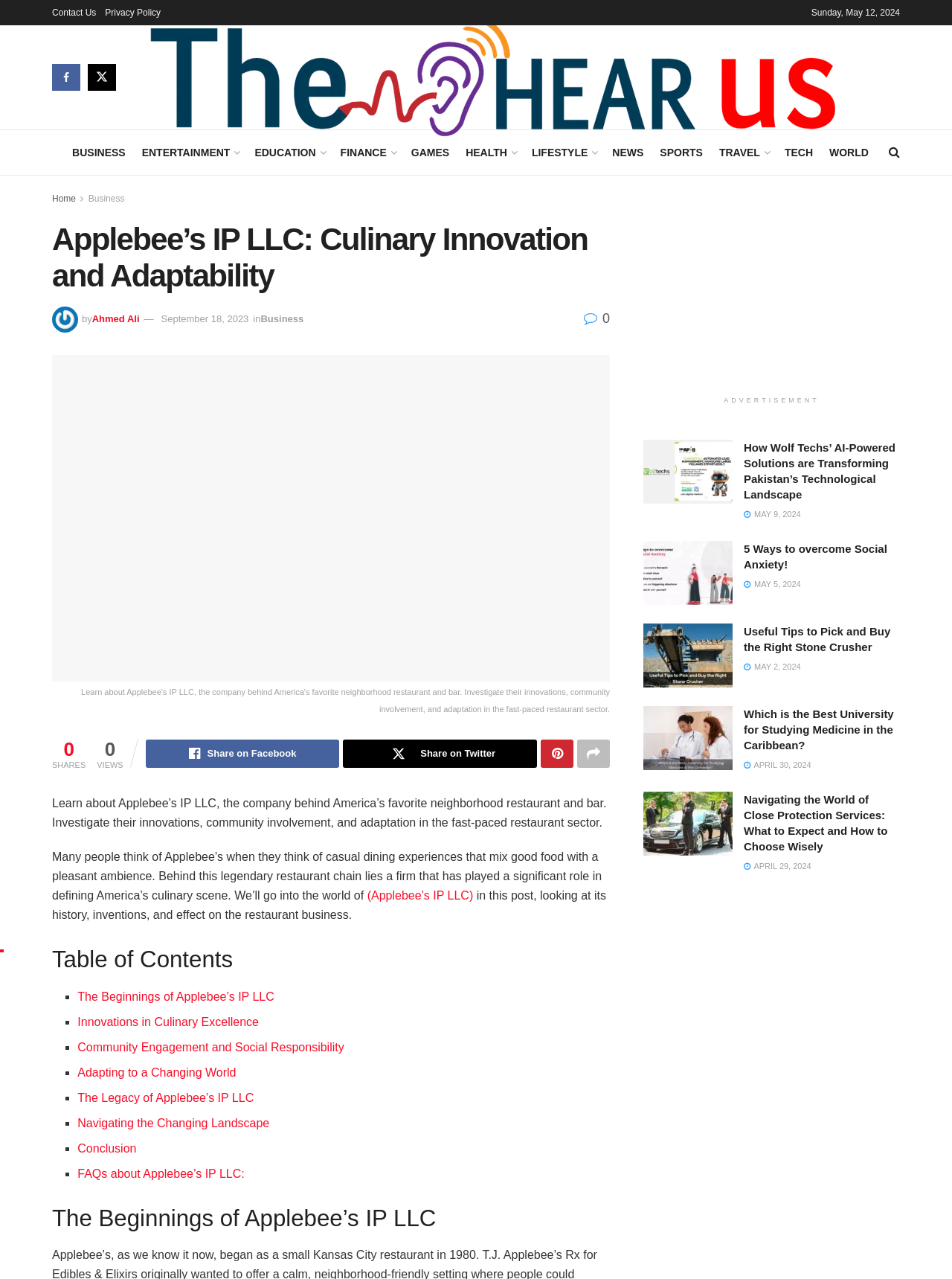What is the name of the company behind America's favorite neighborhood restaurant and bar?
Based on the image, answer the question in a detailed manner.

The answer can be found in the main heading of the webpage, which states 'Applebee’s IP LLC: Culinary Innovation and Adaptability'. This heading indicates that Applebee's IP LLC is the company behind America's favorite neighborhood restaurant and bar.